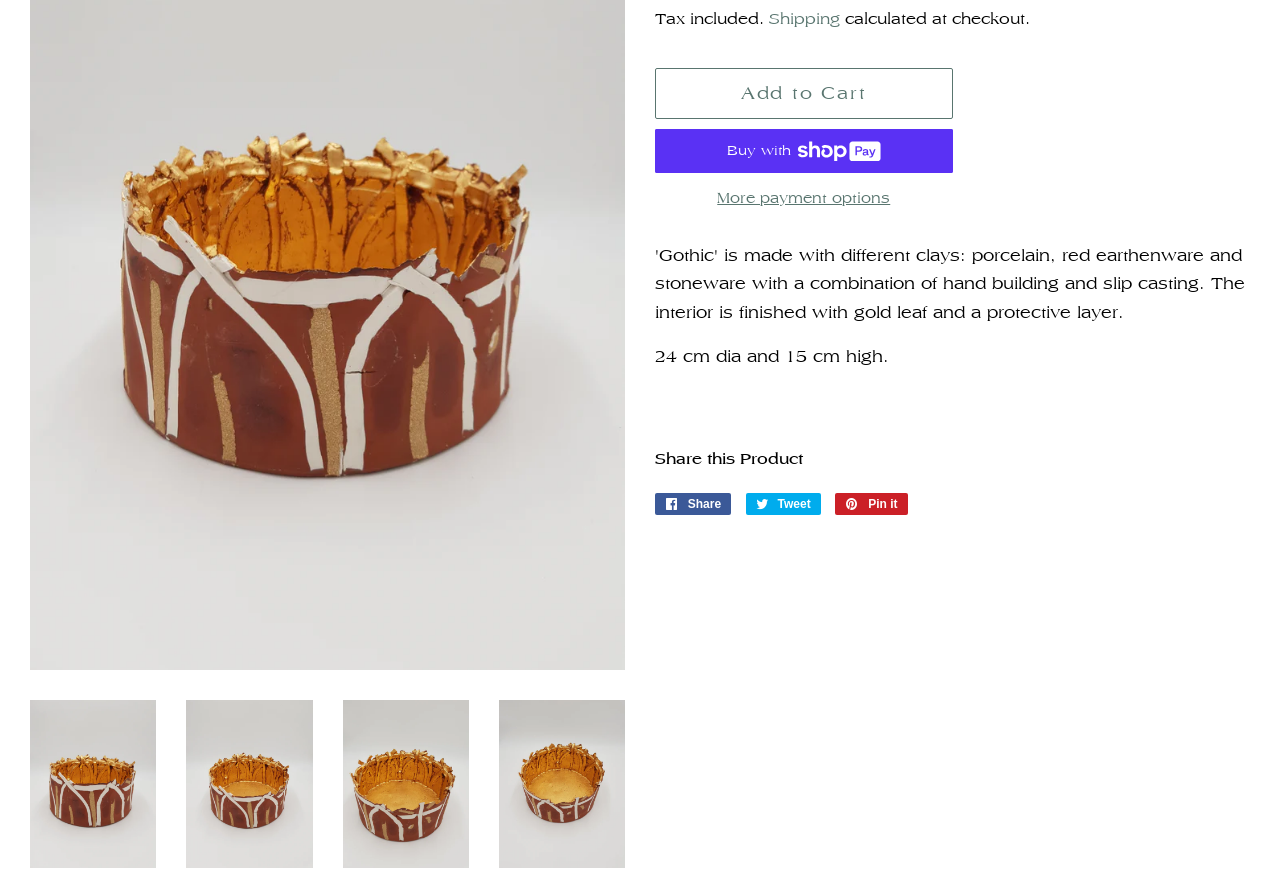Bounding box coordinates are specified in the format (top-left x, top-left y, bottom-right x, bottom-right y). All values are floating point numbers bounded between 0 and 1. Please provide the bounding box coordinate of the region this sentence describes: Pin it Pin on Pinterest

[0.653, 0.56, 0.709, 0.585]